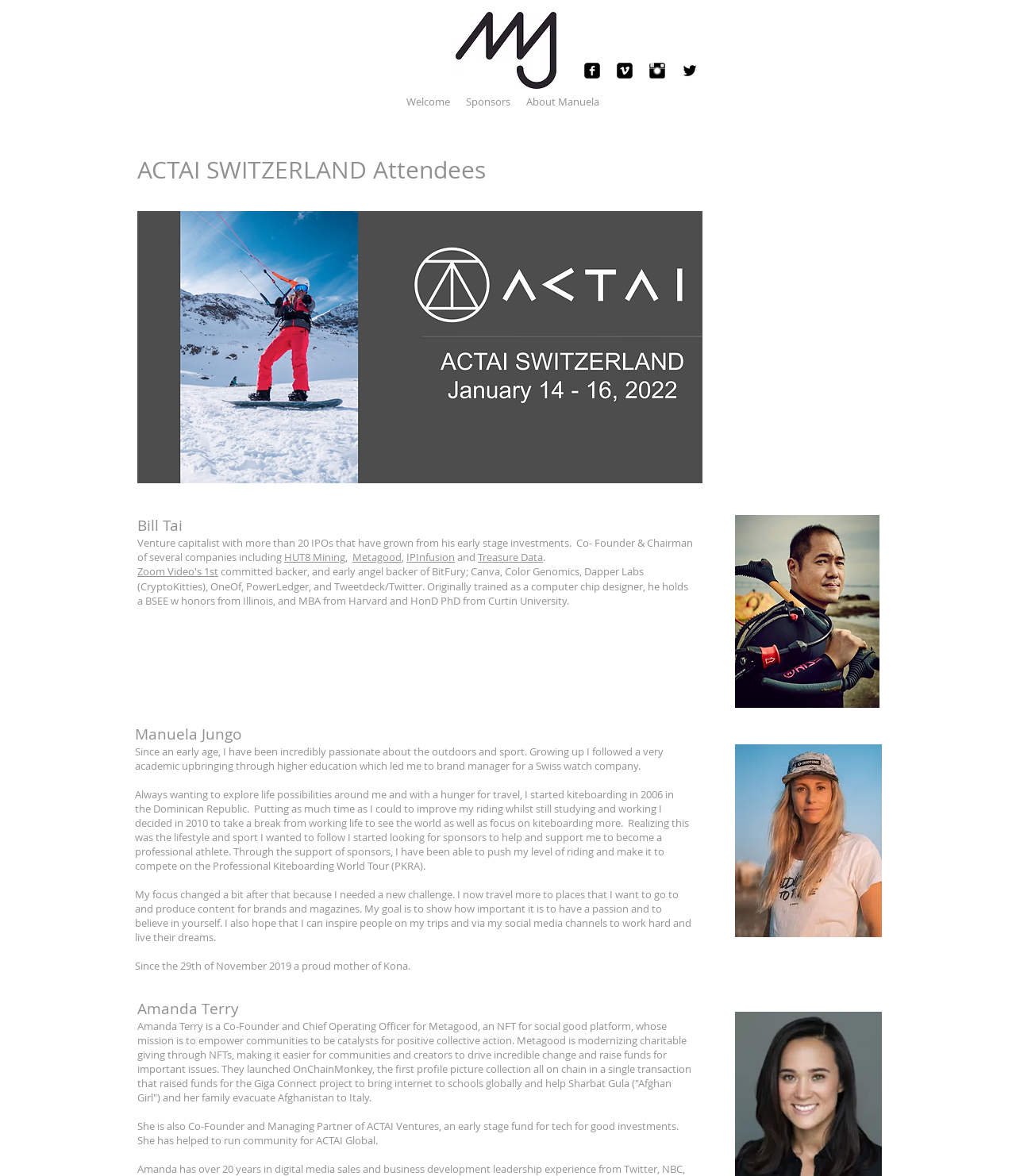Locate the bounding box coordinates of the clickable element to fulfill the following instruction: "View Bill Tai's profile". Provide the coordinates as four float numbers between 0 and 1 in the format [left, top, right, bottom].

[0.135, 0.438, 0.683, 0.455]